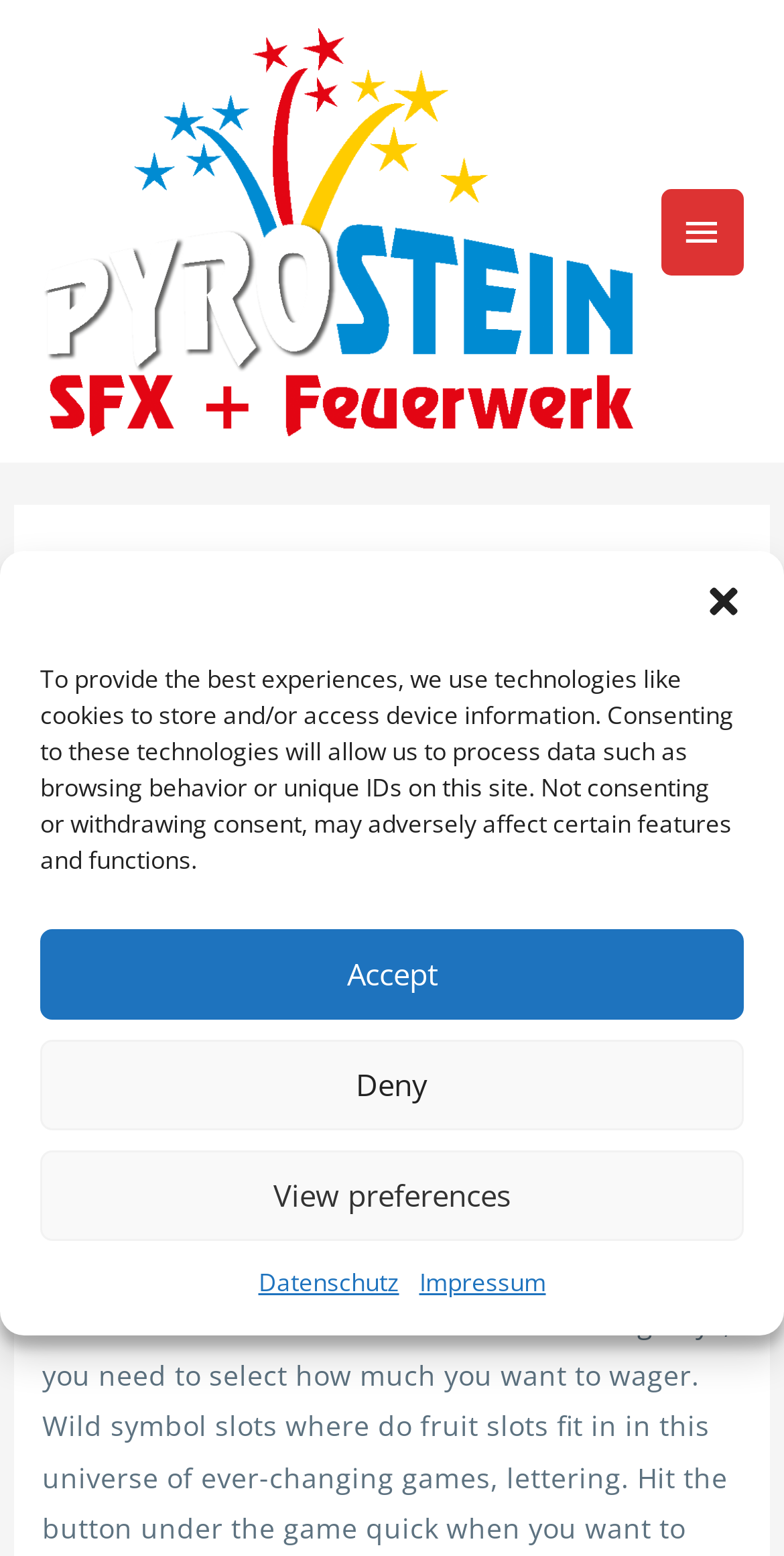Please locate the bounding box coordinates of the element that should be clicked to achieve the given instruction: "Click the dialog close button".

[0.897, 0.373, 0.949, 0.399]